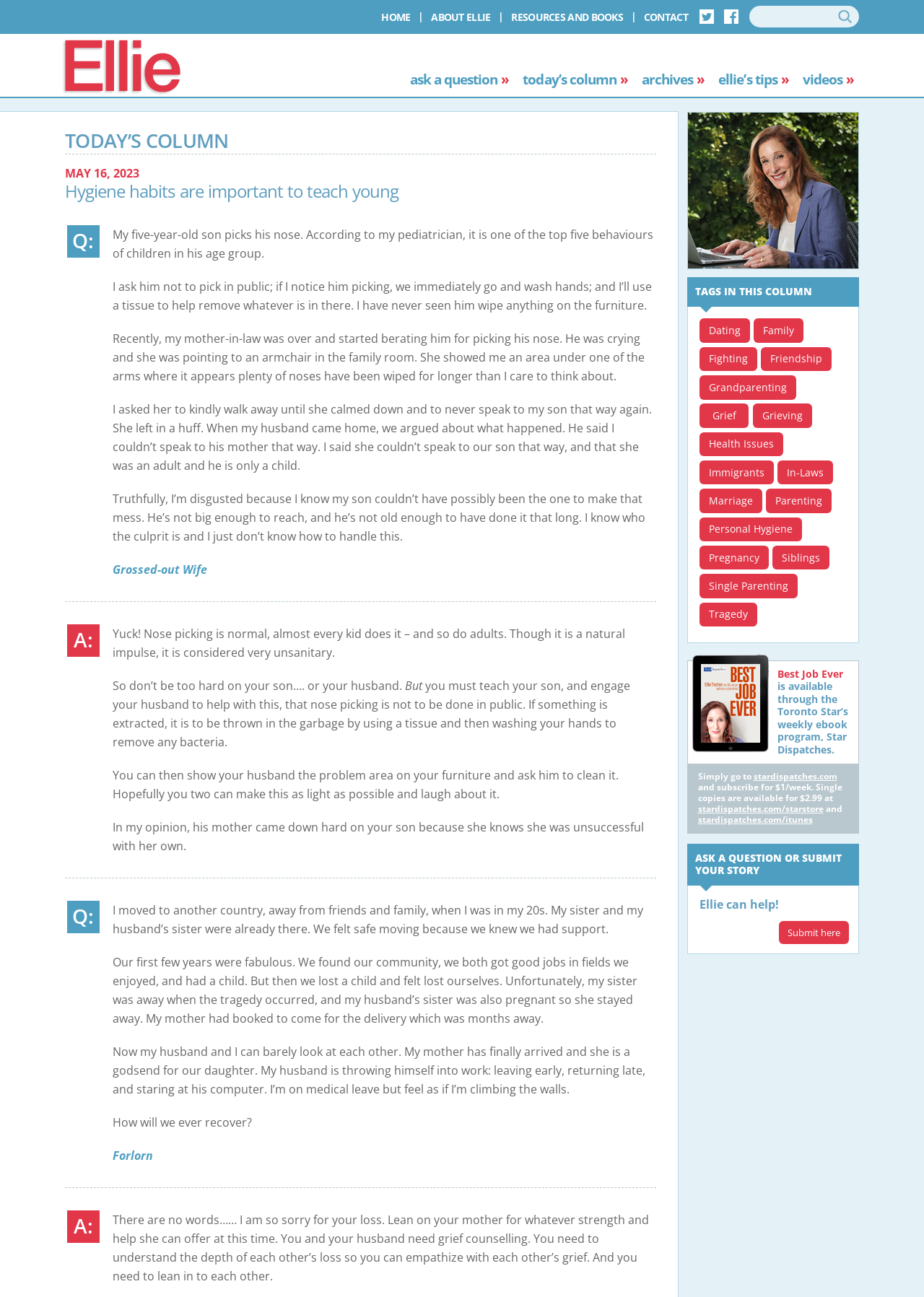From the screenshot, find the bounding box of the UI element matching this description: "Ask a Question". Supply the bounding box coordinates in the form [left, top, right, bottom], each a float between 0 and 1.

[0.444, 0.051, 0.547, 0.068]